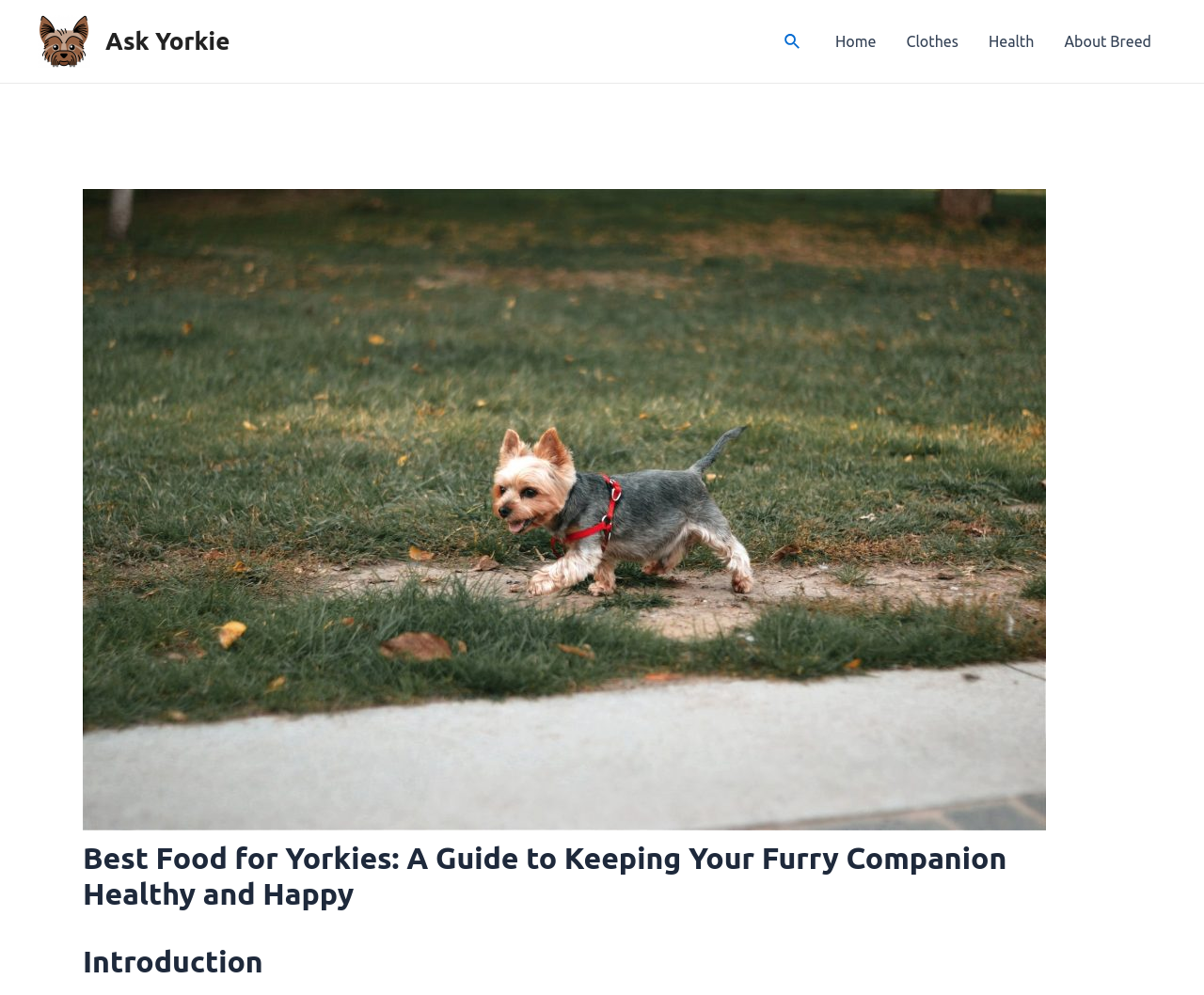Analyze the image and answer the question with as much detail as possible: 
What is the topic of the image on the webpage?

The image is described as 'are yorkies aggressive', indicating that it is related to the topic of Yorkies' aggression, which might be discussed in the article.